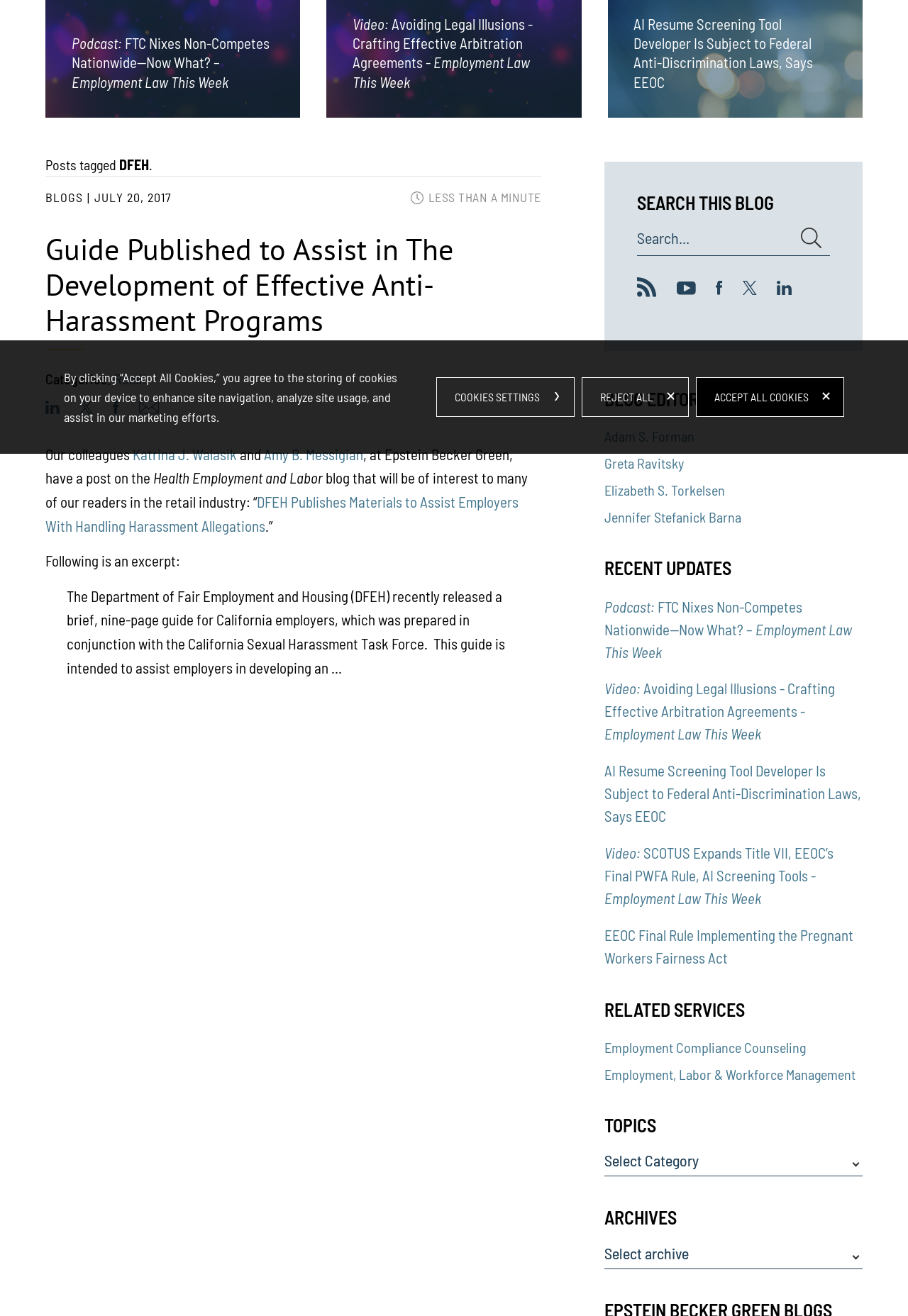Identify the bounding box coordinates for the UI element described as follows: Cookies Settings. Use the format (top-left x, top-left y, bottom-right x, bottom-right y) and ensure all values are floating point numbers between 0 and 1.

[0.48, 0.287, 0.633, 0.317]